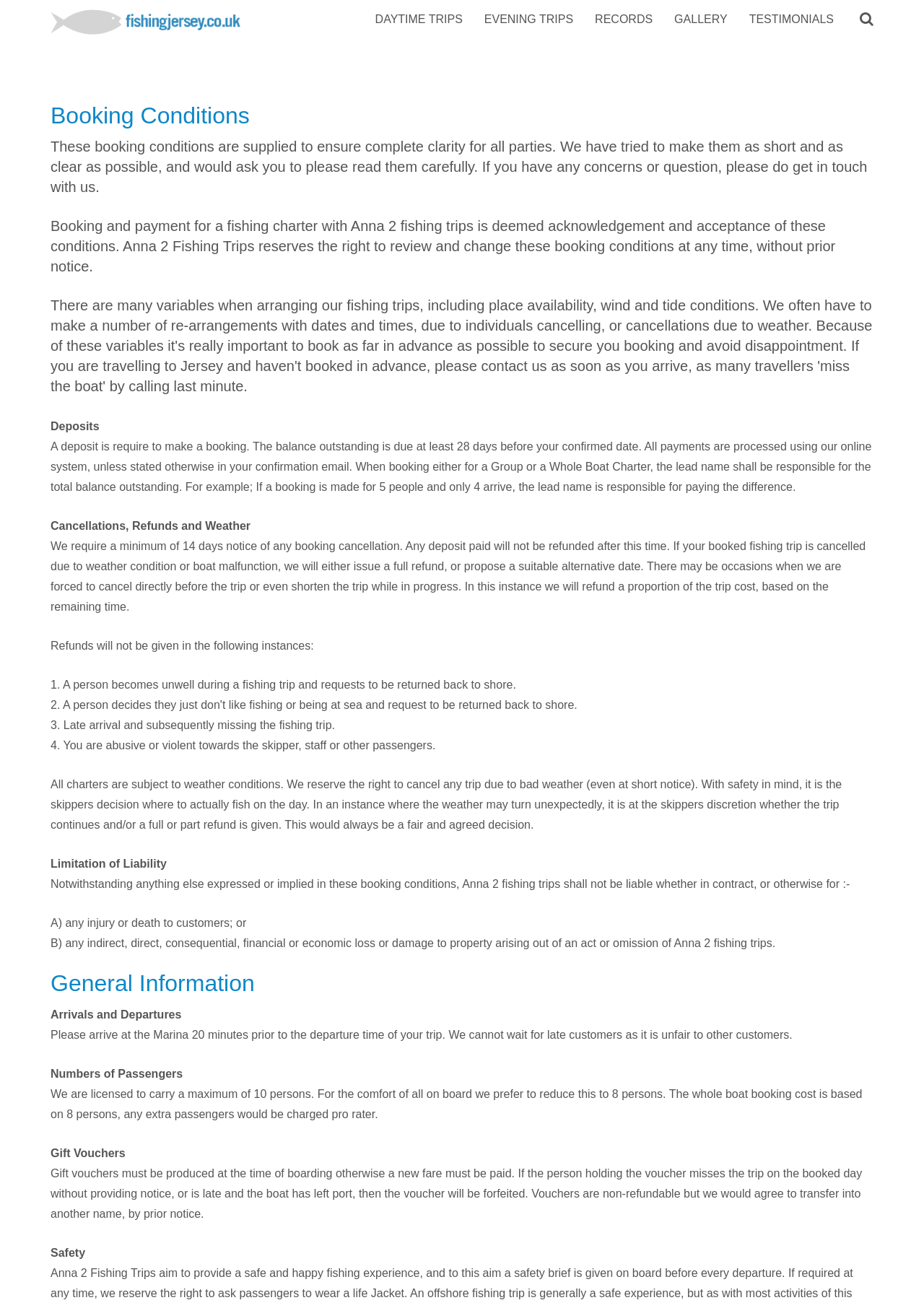What is the purpose of the deposit?
Please respond to the question with a detailed and well-explained answer.

According to the webpage, a deposit is required to make a booking, and the balance outstanding is due at least 28 days before the confirmed date. This suggests that the purpose of the deposit is to secure a booking.